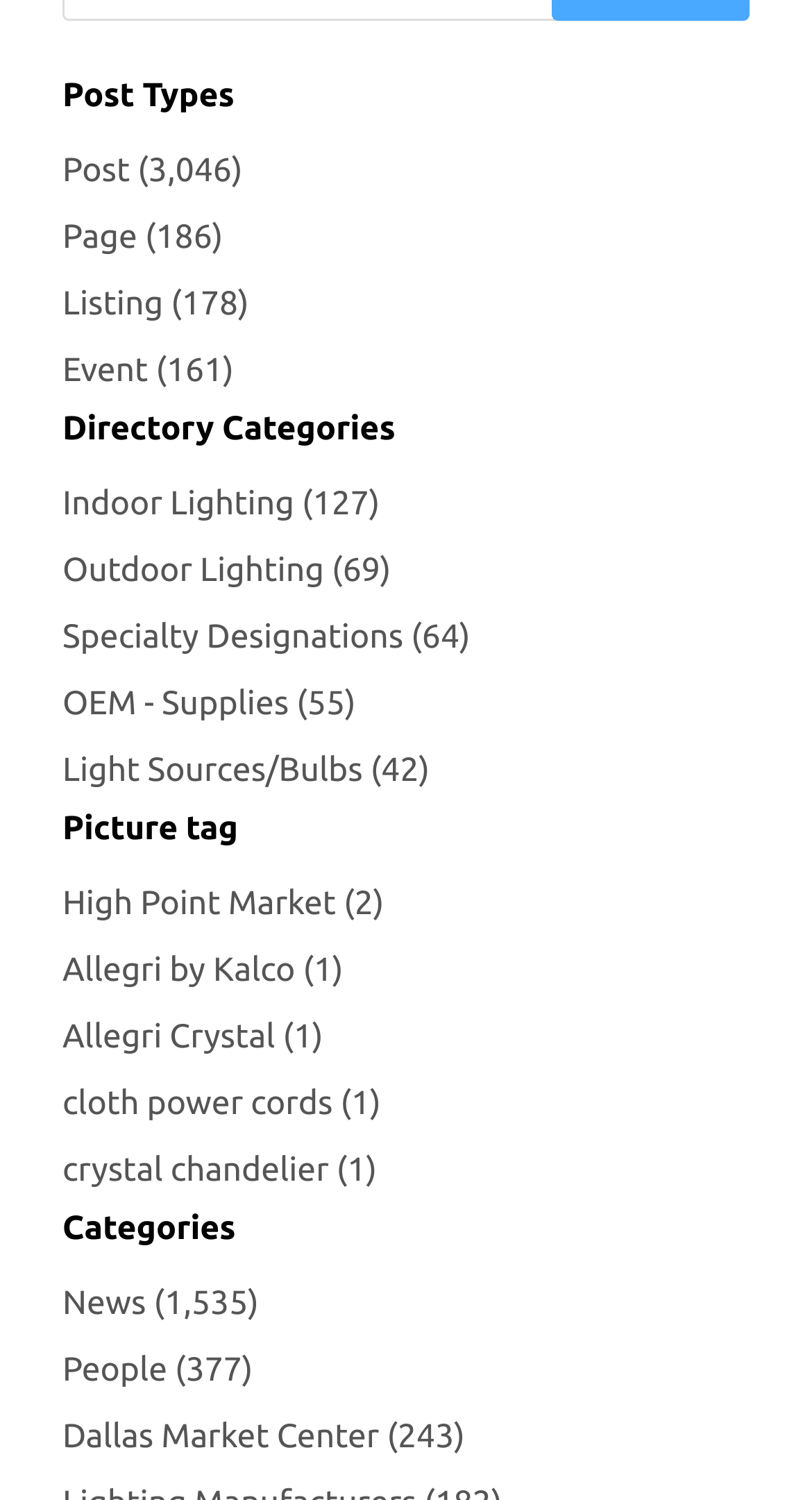Refer to the image and provide a thorough answer to this question:
How many post types are there?

I counted the number of links under the 'Post Types' heading, which are 'Post', 'Page', 'Listing', 'Event', so there are 5 post types.